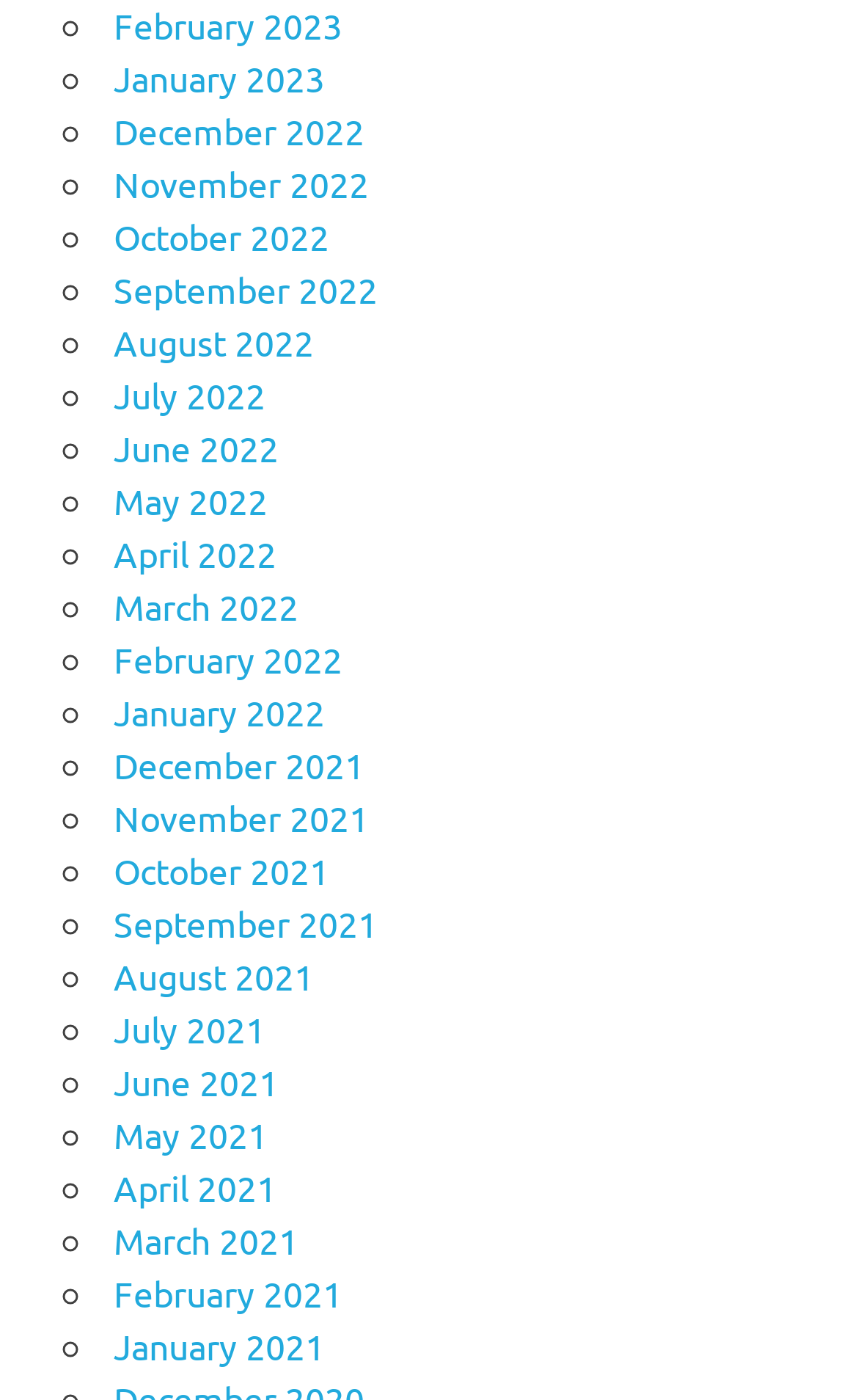Find the bounding box coordinates of the element you need to click on to perform this action: 'View September 2021'. The coordinates should be represented by four float values between 0 and 1, in the format [left, top, right, bottom].

[0.133, 0.644, 0.441, 0.675]